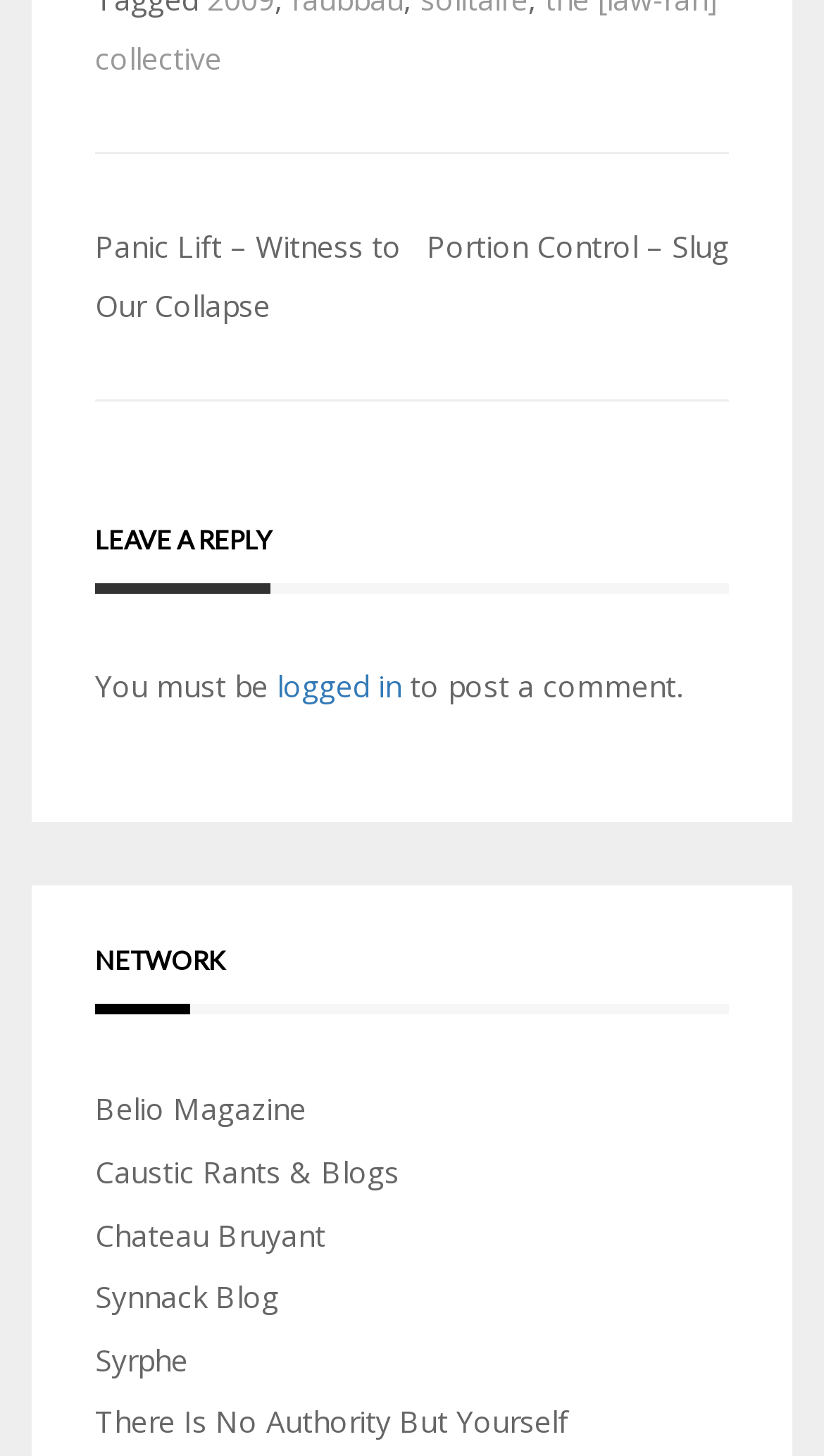Find the bounding box coordinates for the element that must be clicked to complete the instruction: "Click on 'logged in'". The coordinates should be four float numbers between 0 and 1, indicated as [left, top, right, bottom].

[0.336, 0.458, 0.487, 0.485]